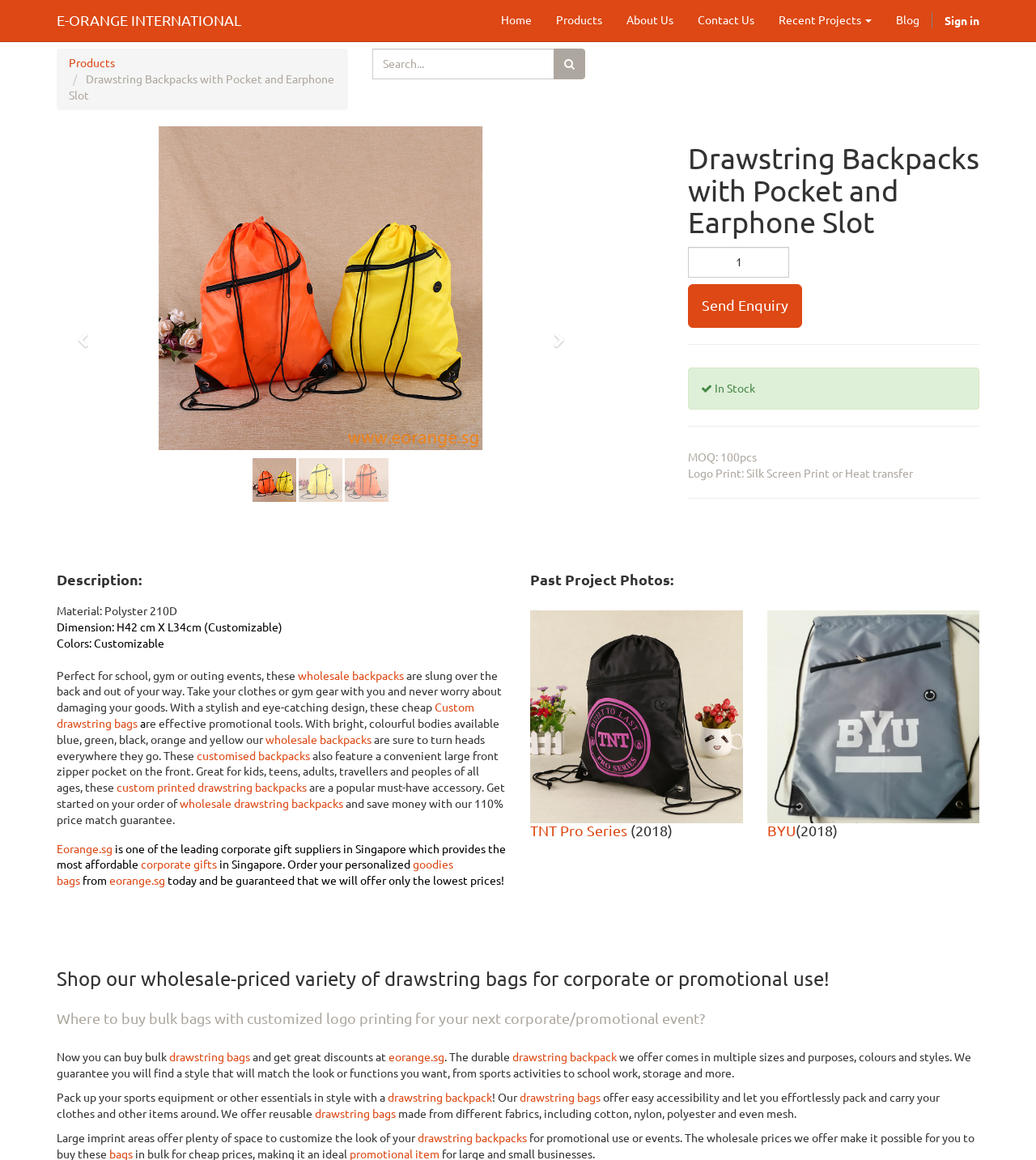What is the main product offered on this webpage? Observe the screenshot and provide a one-word or short phrase answer.

Drawstring backpacks